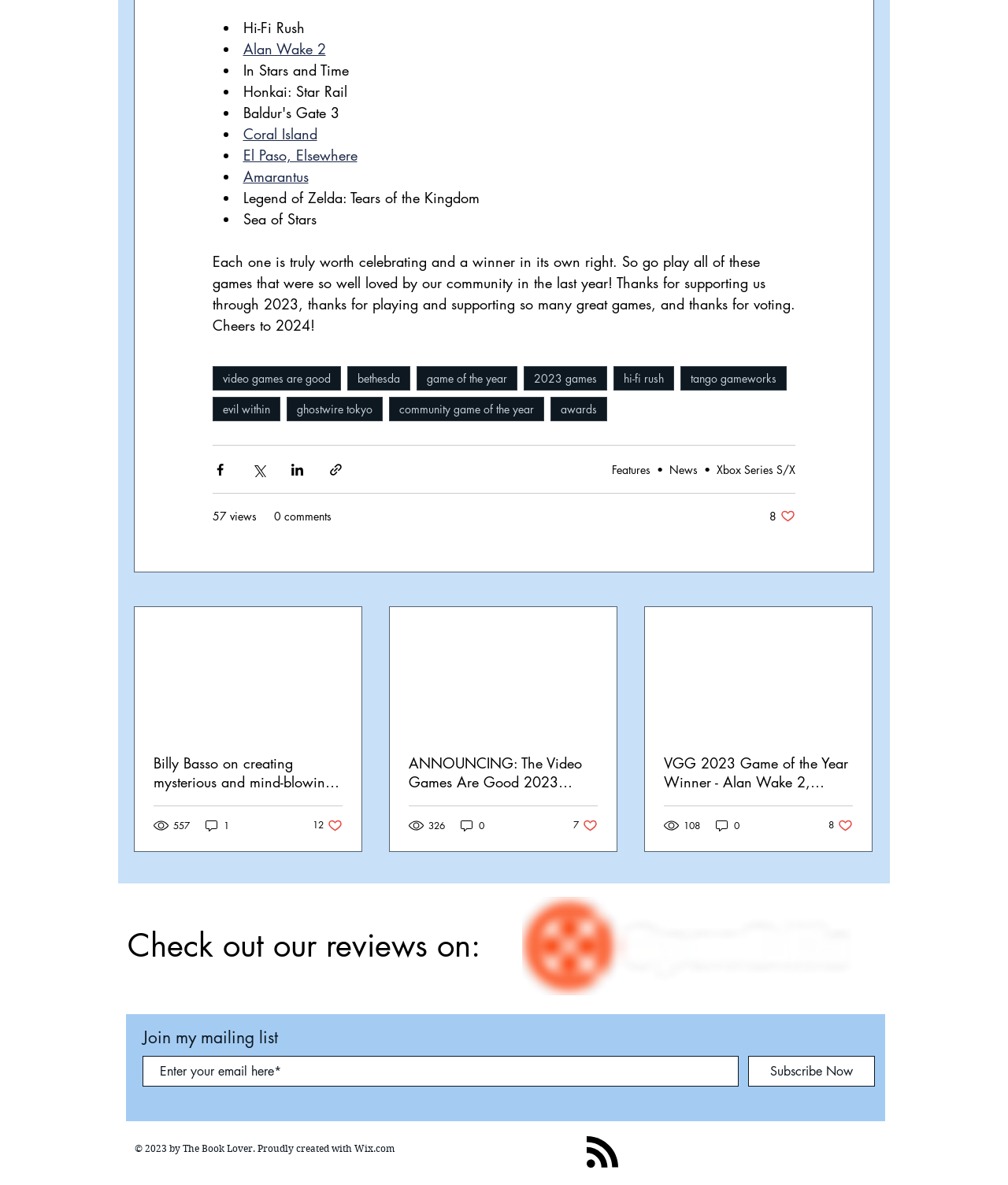How many likes does the third article have?
Examine the screenshot and reply with a single word or phrase.

8